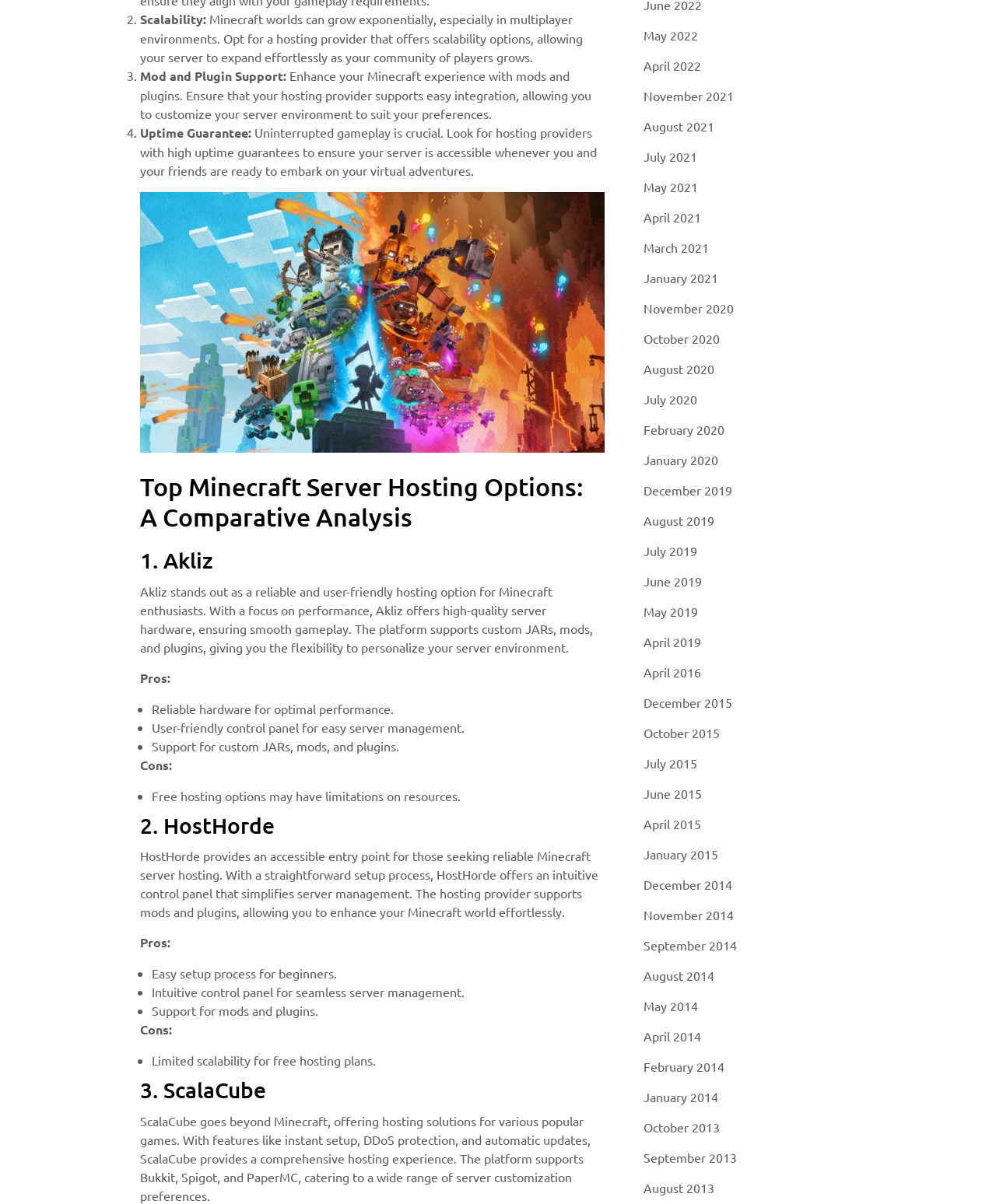What is the main topic of this webpage?
Based on the image, please offer an in-depth response to the question.

Based on the headings and content of the webpage, it appears to be a comparative analysis of different Minecraft server hosting options, discussing their pros and cons.